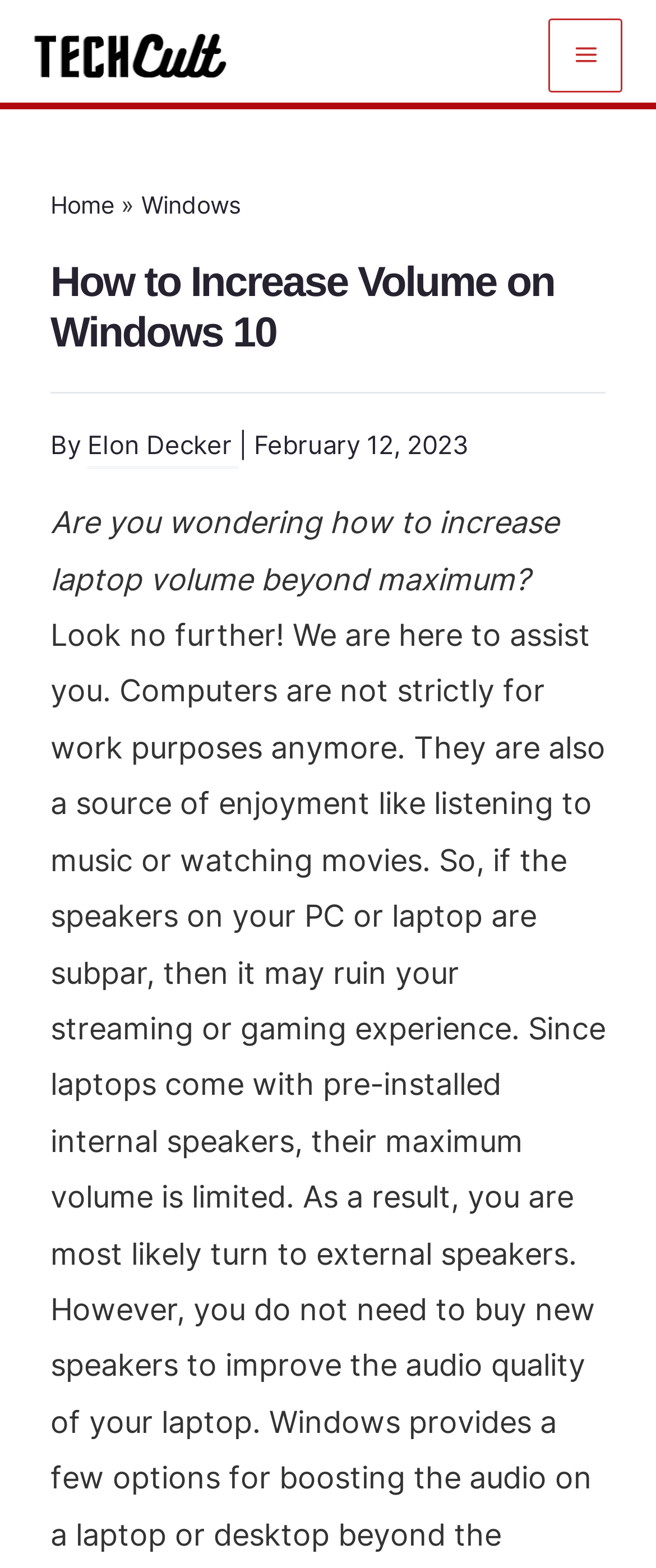Respond to the question below with a concise word or phrase:
What is the purpose of the 'Main Menu' button?

To access other pages